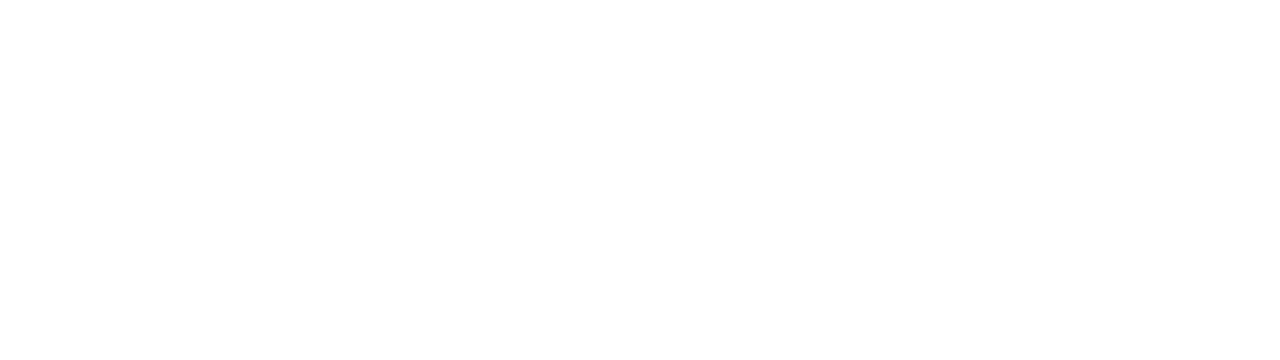Explain in detail what you see in the image.

The image showcases a promotional banner for an event scheduled on April 29, 2024, organized by the Miami Valley Golf Association (MVGA). It features the MVGA logo prominently, symbolizing the organization that oversees various golf activities in the region. The banner is likely intended to attract participants and inform them about upcoming events, reflecting the community's commitment to golf and local engagement. The design is vibrant and eye-catching, suitable for drawing interest from both current members and potential new players in the golfing community.